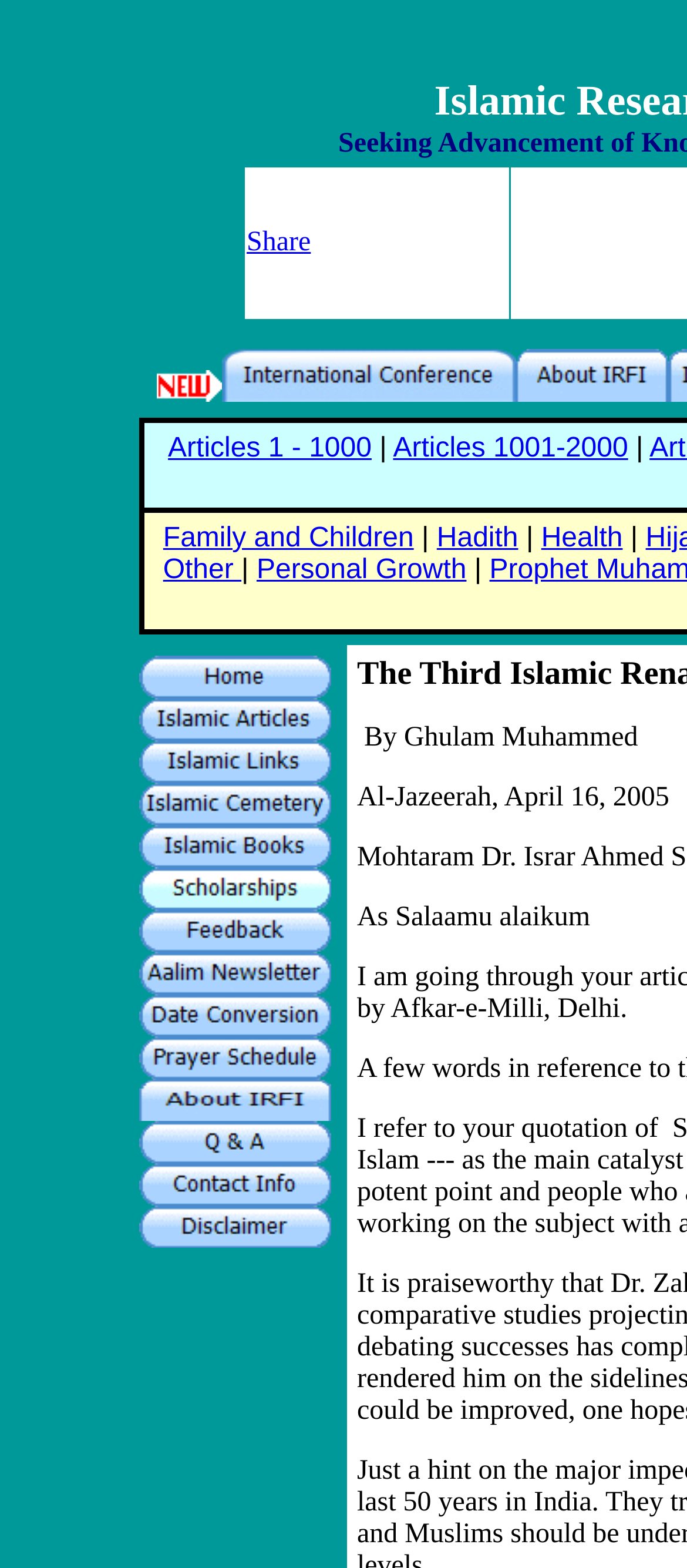Use a single word or phrase to answer this question: 
What is the purpose of the 'Share' button?

To share content